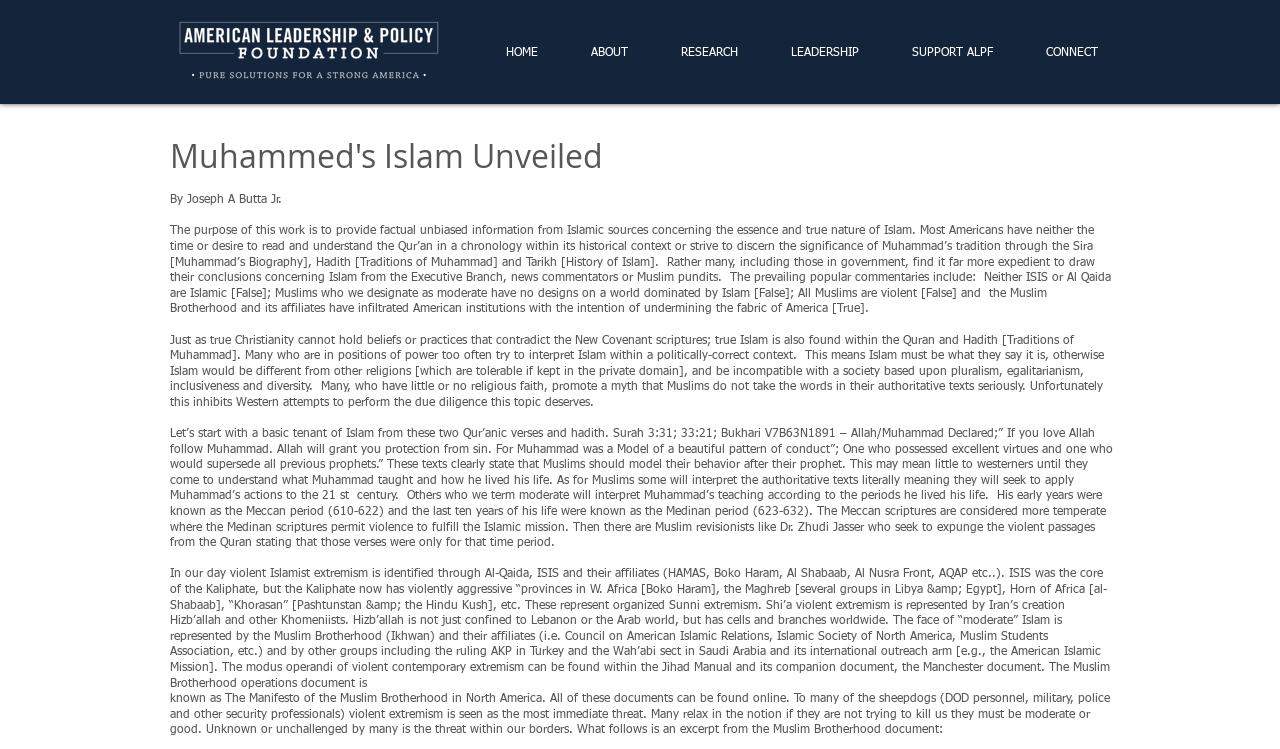Provide a brief response to the question using a single word or phrase: 
What is the name of the prophet in Islam?

Muhammad